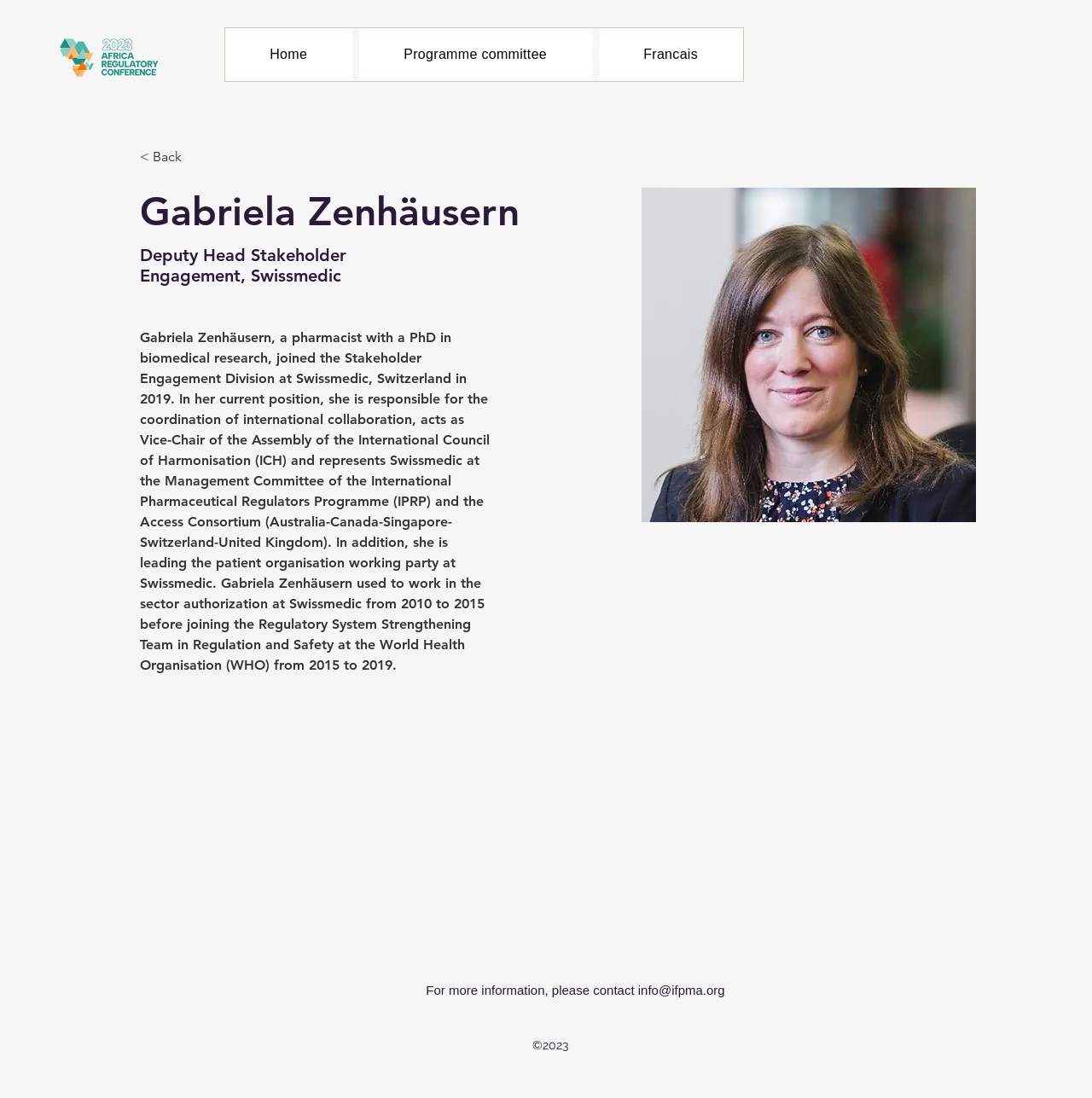Create an in-depth description of the webpage, covering main sections.

The webpage is about Gabriela Zenhäusern, with her name and title "Africaregulatoryconf" displayed at the top. At the top-left corner, there is a logo image of ARC2023. Below the logo, there is a navigation menu with three links: "Home", "Programme committee", and "Francais". 

The main content of the webpage is divided into two sections. On the left side, there is a section with a "Back" link, followed by a heading with Gabriela Zenhäusern's name, and then her job title "Deputy Head Stakeholder Engagement, Swissmedic". Below her job title, there is a paragraph describing her background and experience, including her work at Swissmedic, the World Health Organisation, and her responsibilities.

On the right side of the main content, there is a large image of Gabriela Zenhäusern. At the bottom of the page, there is a section with a sentence "For more information, please contact" followed by a link to "info@ifpma.org". Below this, there is a copyright notice "©2023".